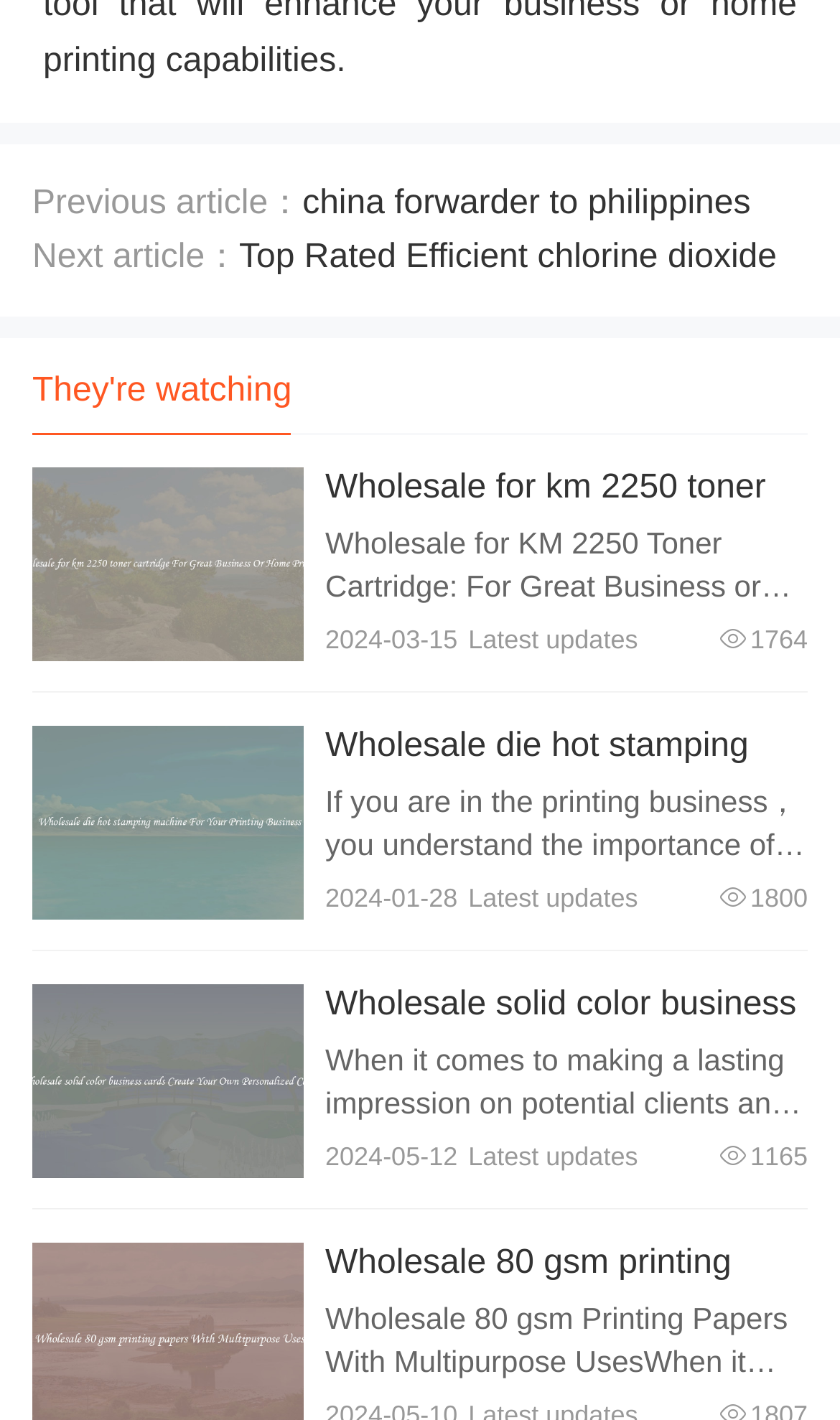What is the purpose of a wholesale die hot stamping machine?
Kindly offer a detailed explanation using the data available in the image.

I found the purpose of a wholesale die hot stamping machine by reading the StaticText element with the text 'If you are in the printing business， you understand the importance of efficiency and quality when it comes to producing prints. One of the key tools that can help you achieve this is a wholesale die h' which explains the importance of the machine in the printing business.